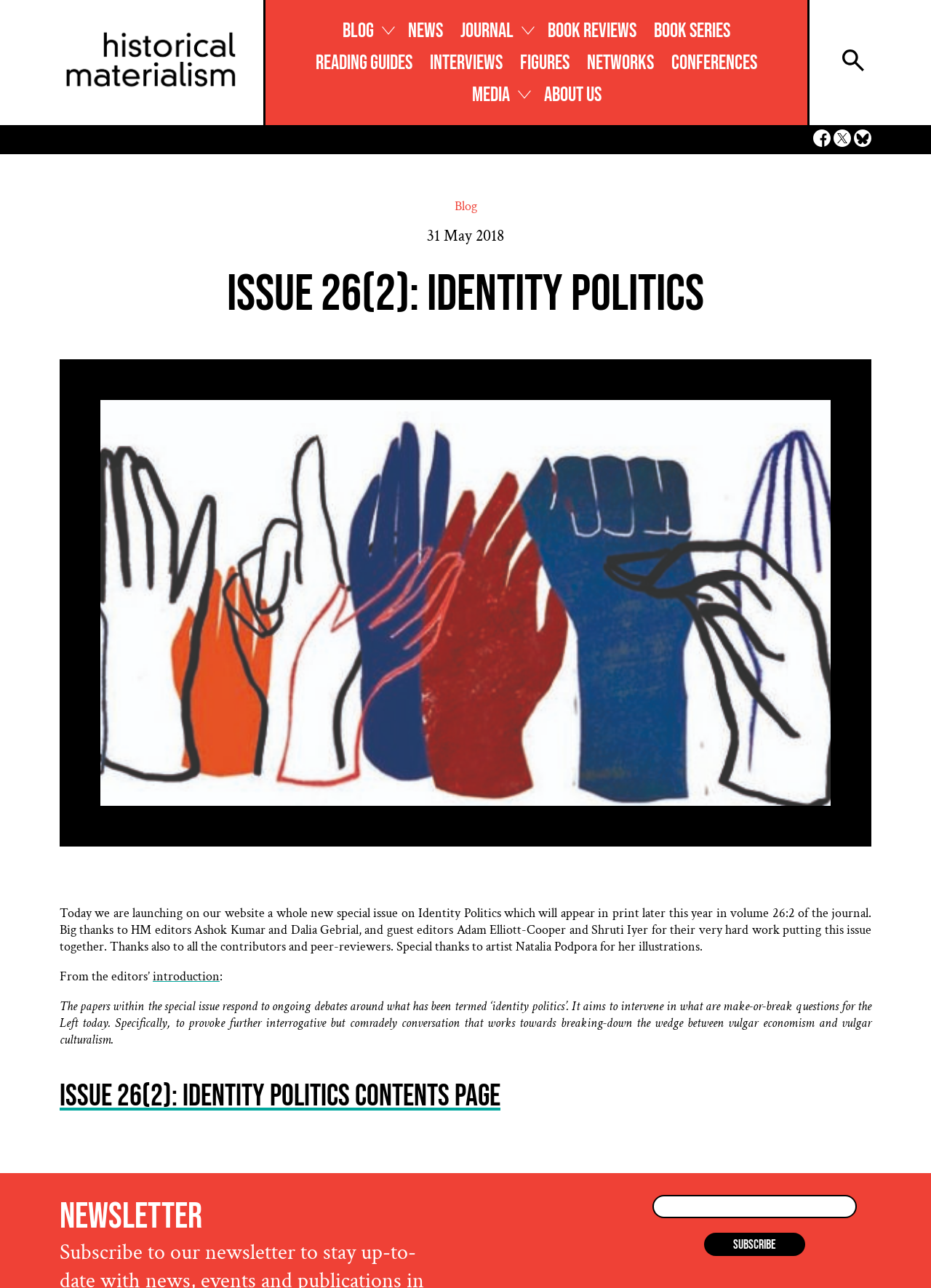Identify the bounding box coordinates for the element you need to click to achieve the following task: "View the contents page of issue 26(2)". Provide the bounding box coordinates as four float numbers between 0 and 1, in the form [left, top, right, bottom].

[0.064, 0.837, 0.538, 0.866]